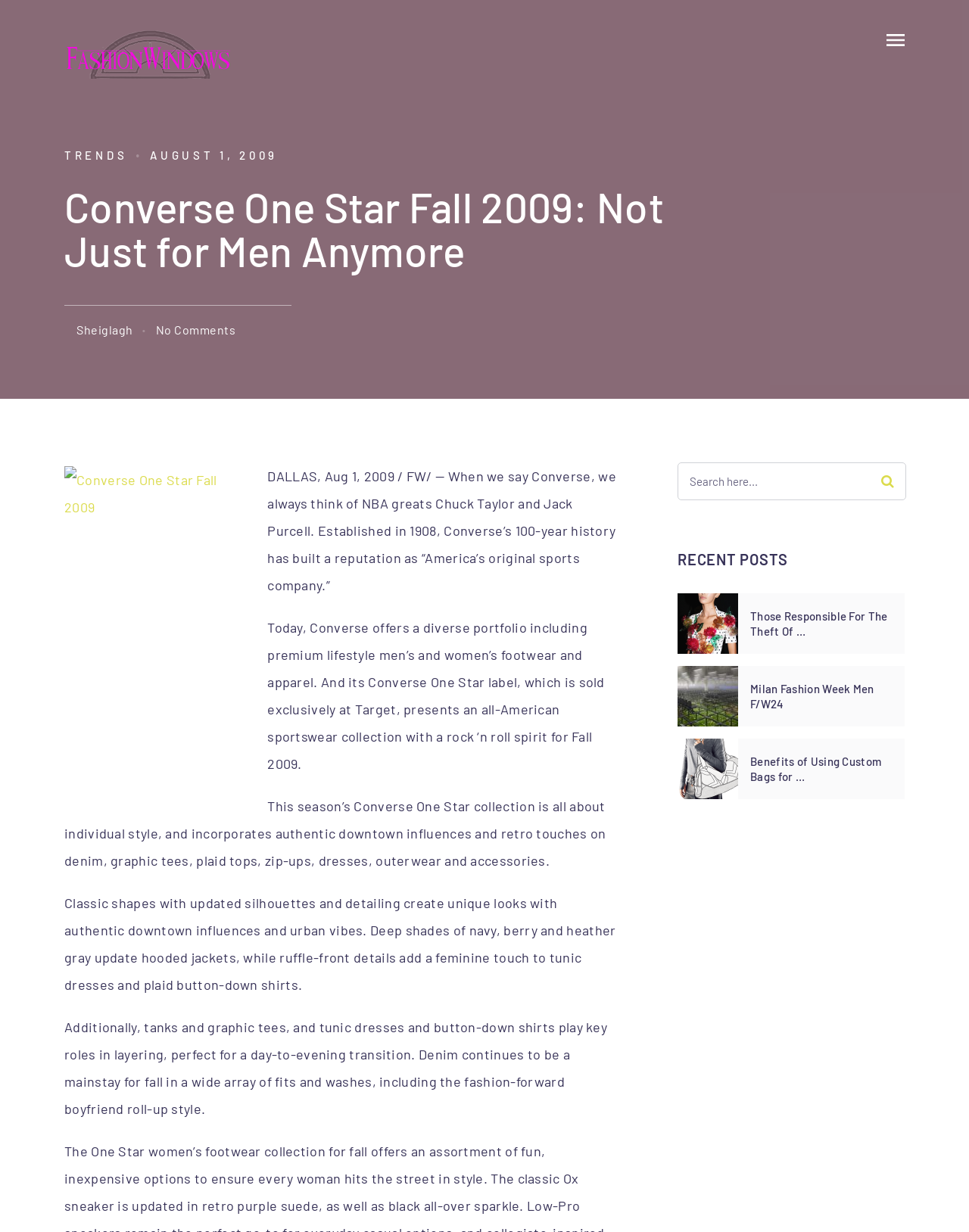Please identify the bounding box coordinates of the area I need to click to accomplish the following instruction: "Check the 'RECENT POSTS'".

[0.699, 0.443, 0.934, 0.465]